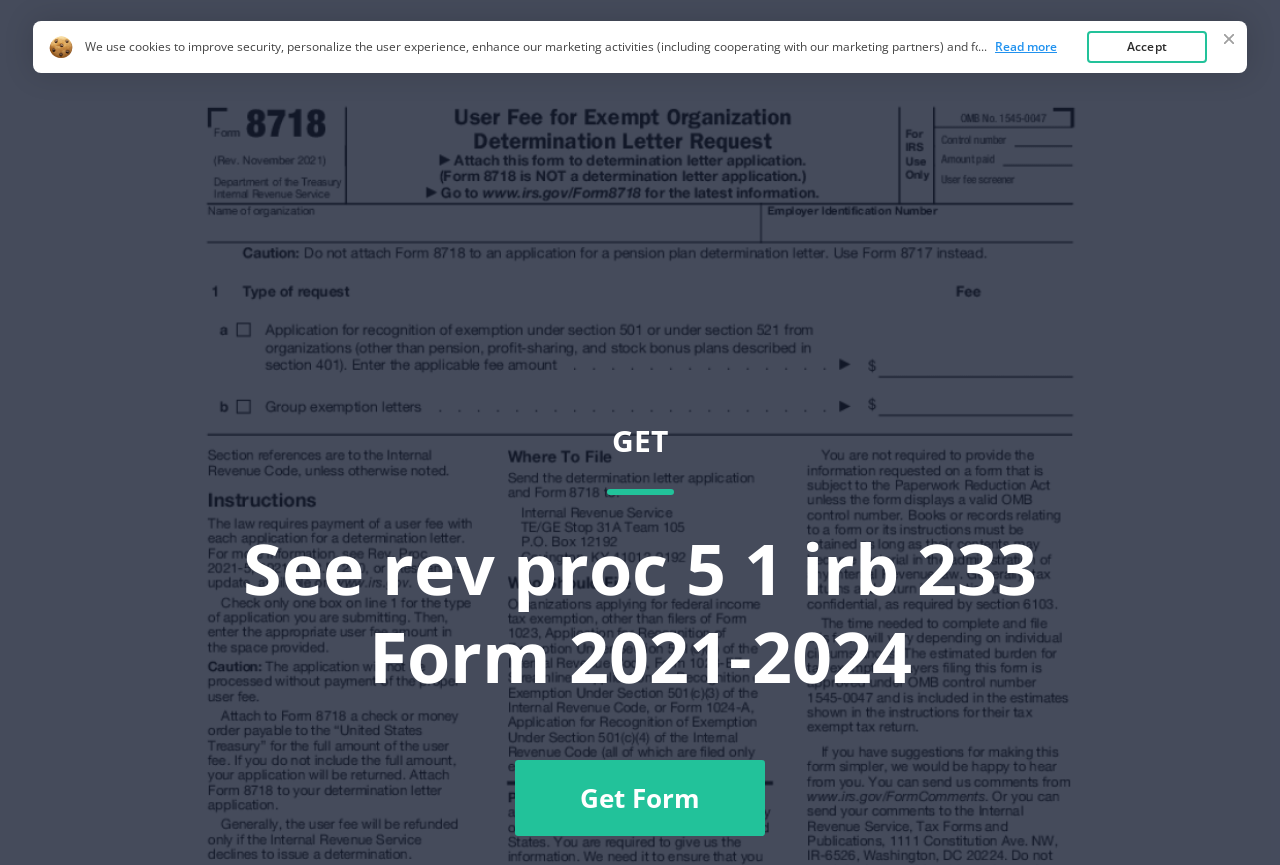Give a one-word or short-phrase answer to the following question: 
What is the purpose of this webpage?

Fill out form